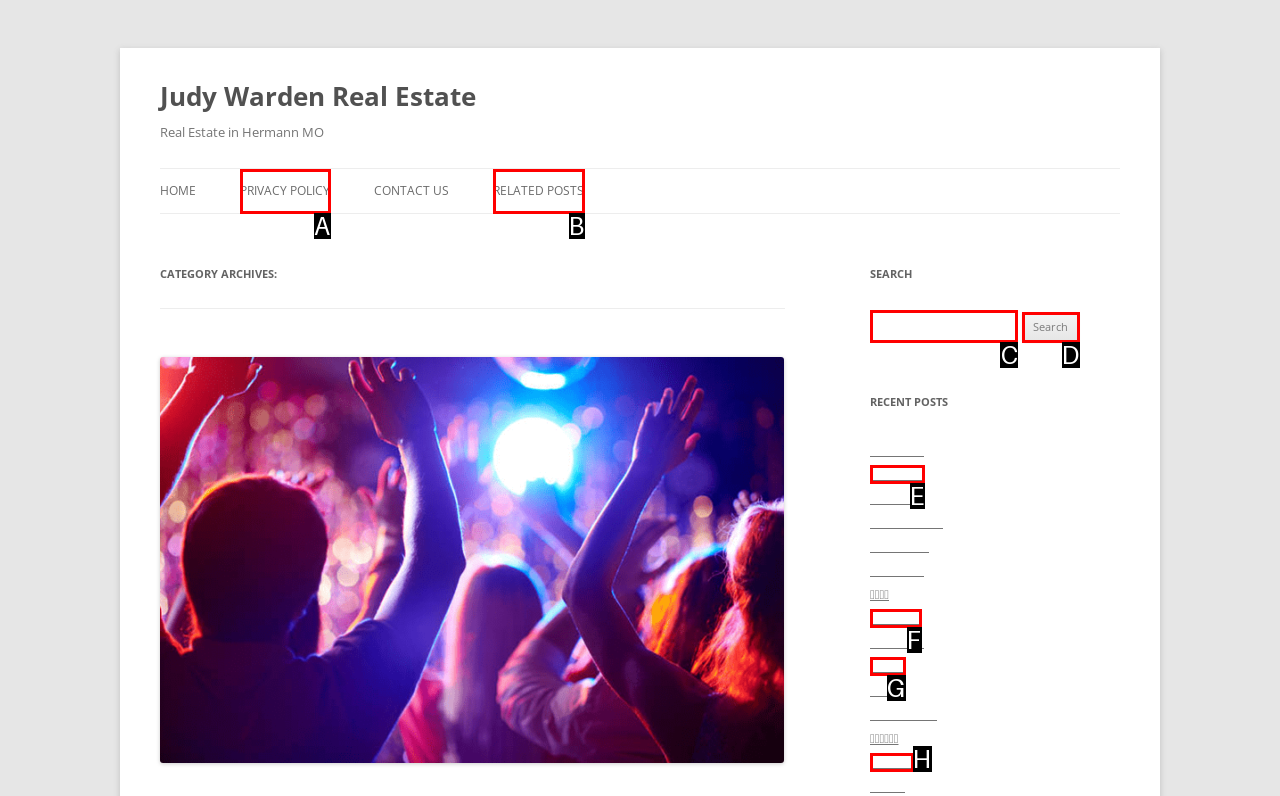Point out the HTML element I should click to achieve the following: Search for something Reply with the letter of the selected element.

C